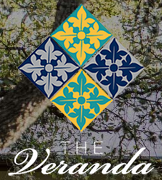Explain the contents of the image with as much detail as possible.

The image features the logo of "The Veranda," showcasing a vibrant and intricate design. The logo comprises four artistic floral patterns arranged in a diamond shape, using a palette of blue, yellow, and light blue colors. Beneath the emblem, the name "THE Veranda" is elegantly displayed in a stylish font, enhancing the sophisticated essence of the venue. The background hints at a lush, green outdoor setting, reflecting the serene and inviting atmosphere that The Veranda offers for events and gatherings.